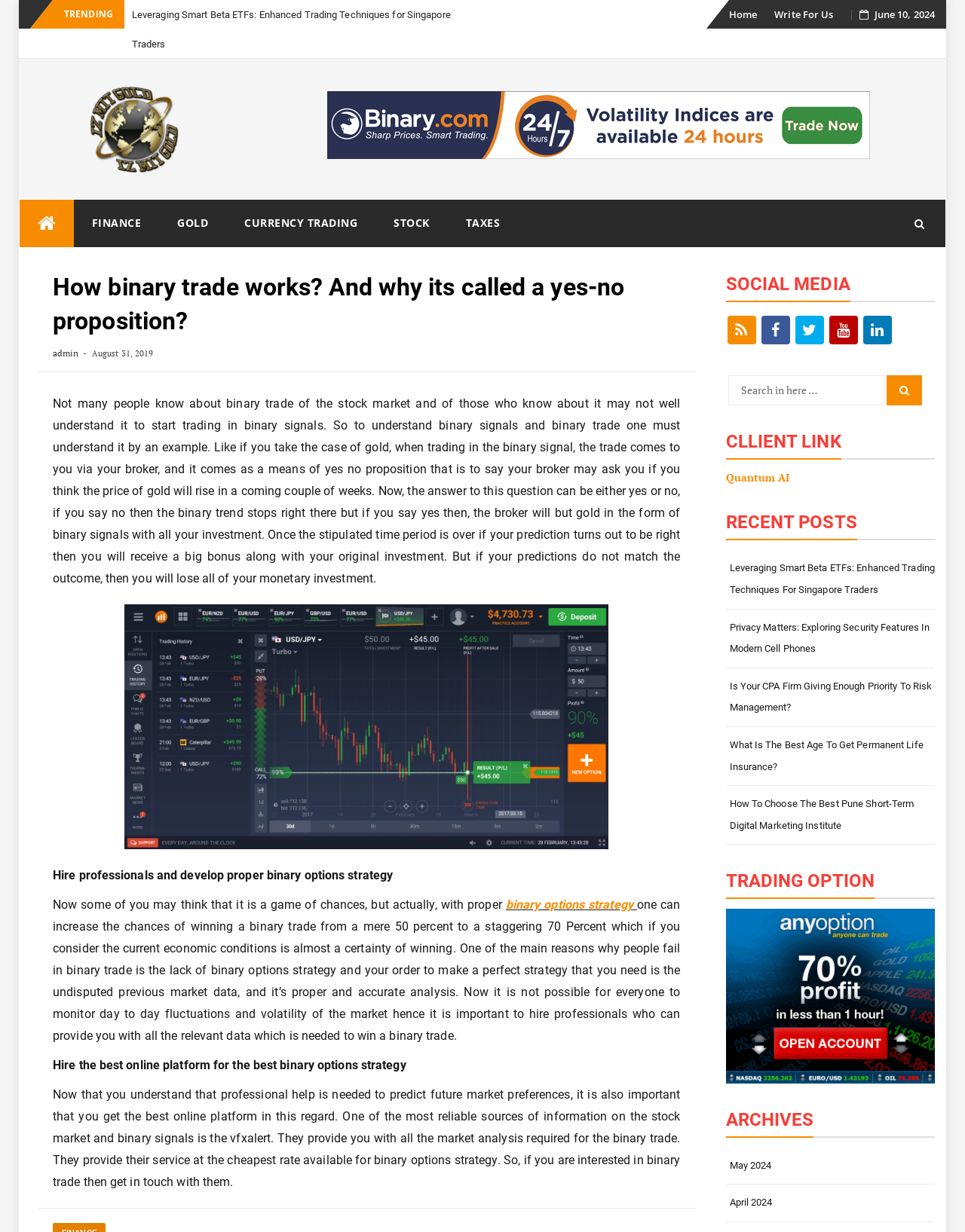Calculate the bounding box coordinates of the UI element given the description: "March 2024".

[0.752, 0.971, 0.969, 0.995]